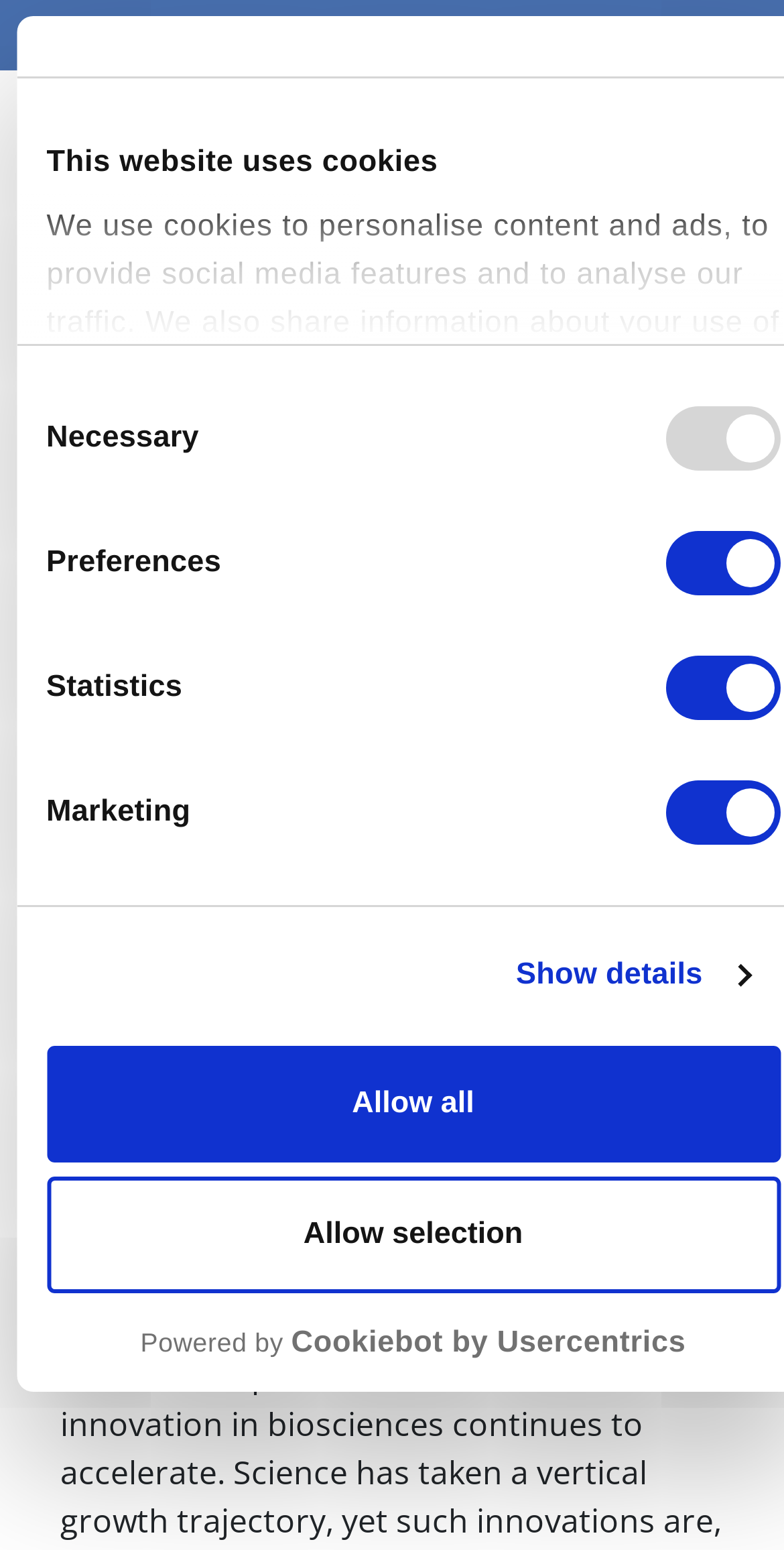Identify the bounding box for the UI element that is described as follows: "Powered by Cookiebot by Usercentrics".

[0.059, 0.854, 0.995, 0.878]